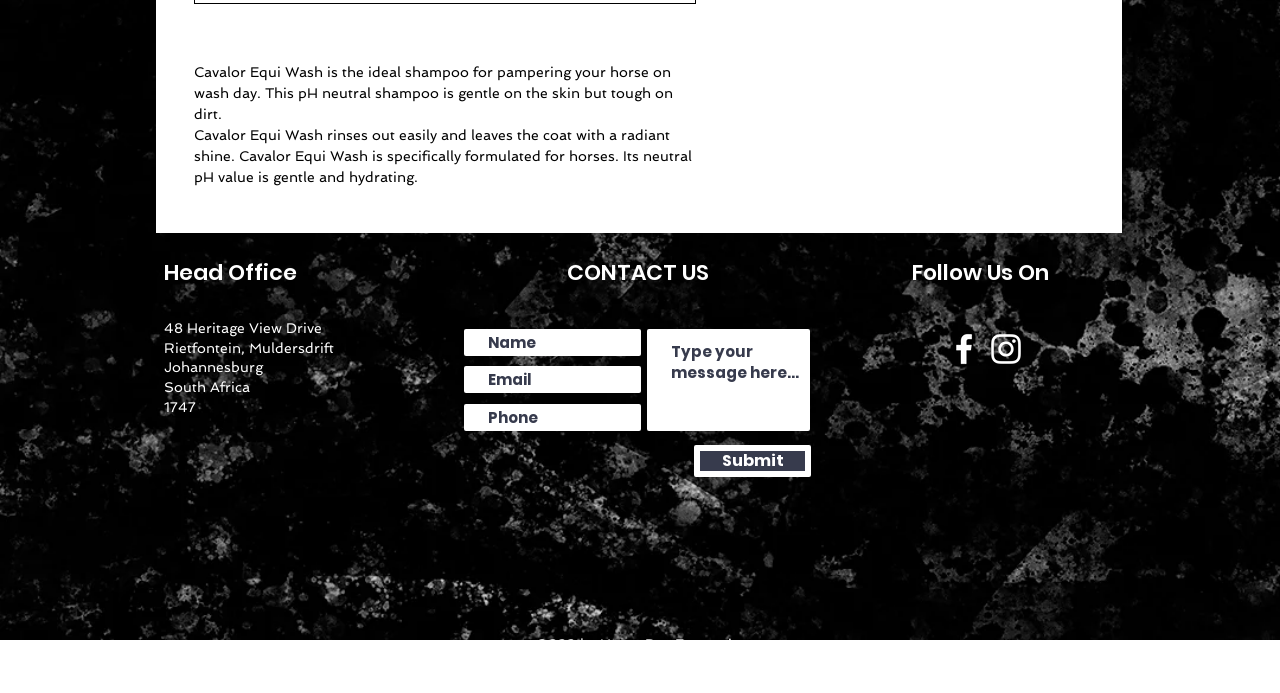From the given element description: "placeholder="Type your message here..."", find the bounding box for the UI element. Provide the coordinates as four float numbers between 0 and 1, in the order [left, top, right, bottom].

[0.505, 0.475, 0.633, 0.622]